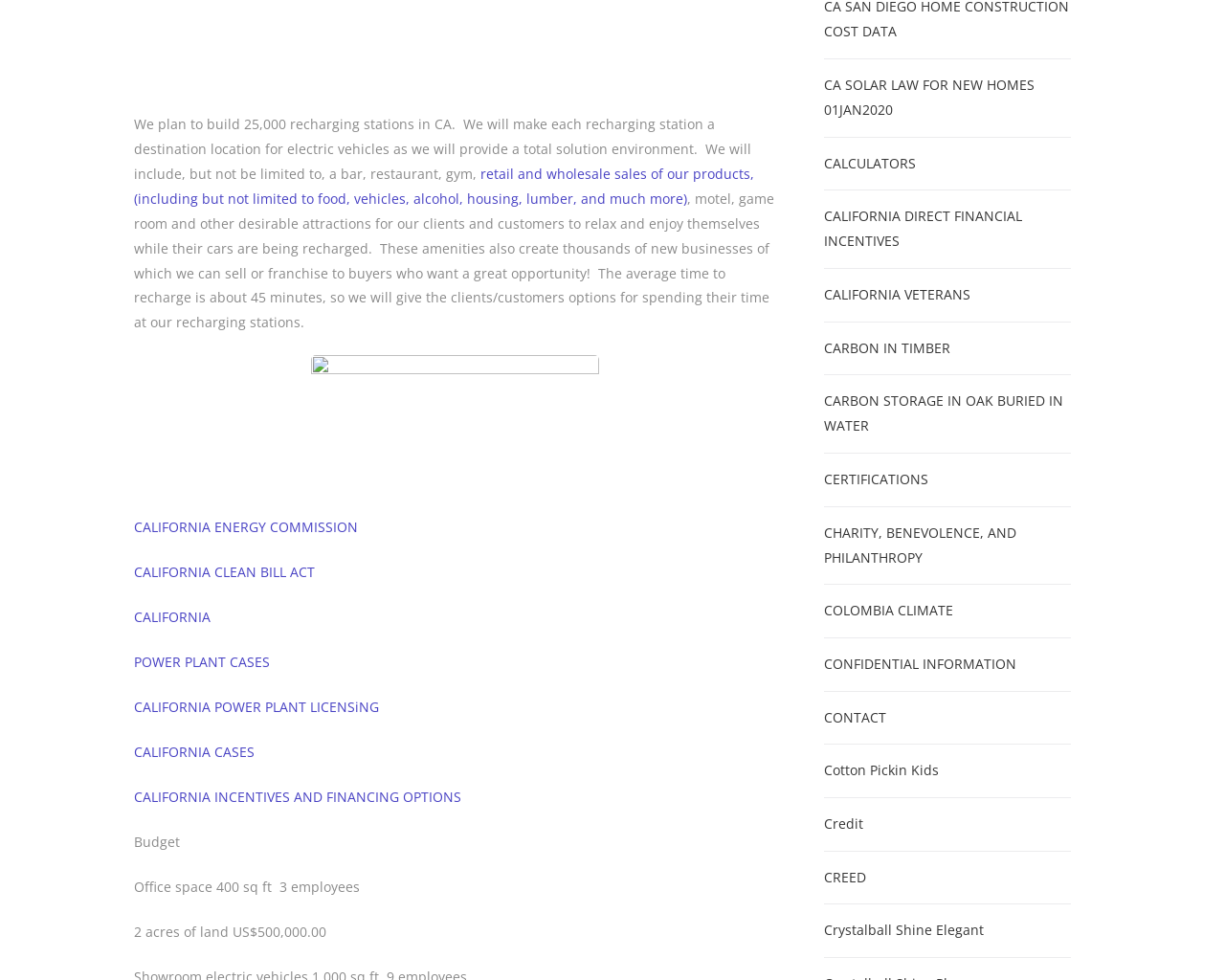What amenities will be included in the recharging stations?
Answer the question in as much detail as possible.

According to the second StaticText element, the recharging stations will include a bar, restaurant, gym, motel, game room, and other desirable attractions for clients and customers to relax and enjoy themselves while their cars are being recharged.